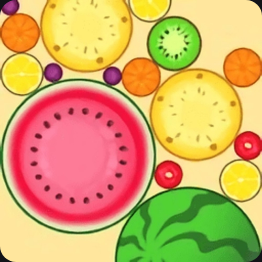Use a single word or phrase to answer the question:
What is the central fruit in the image?

Watermelon